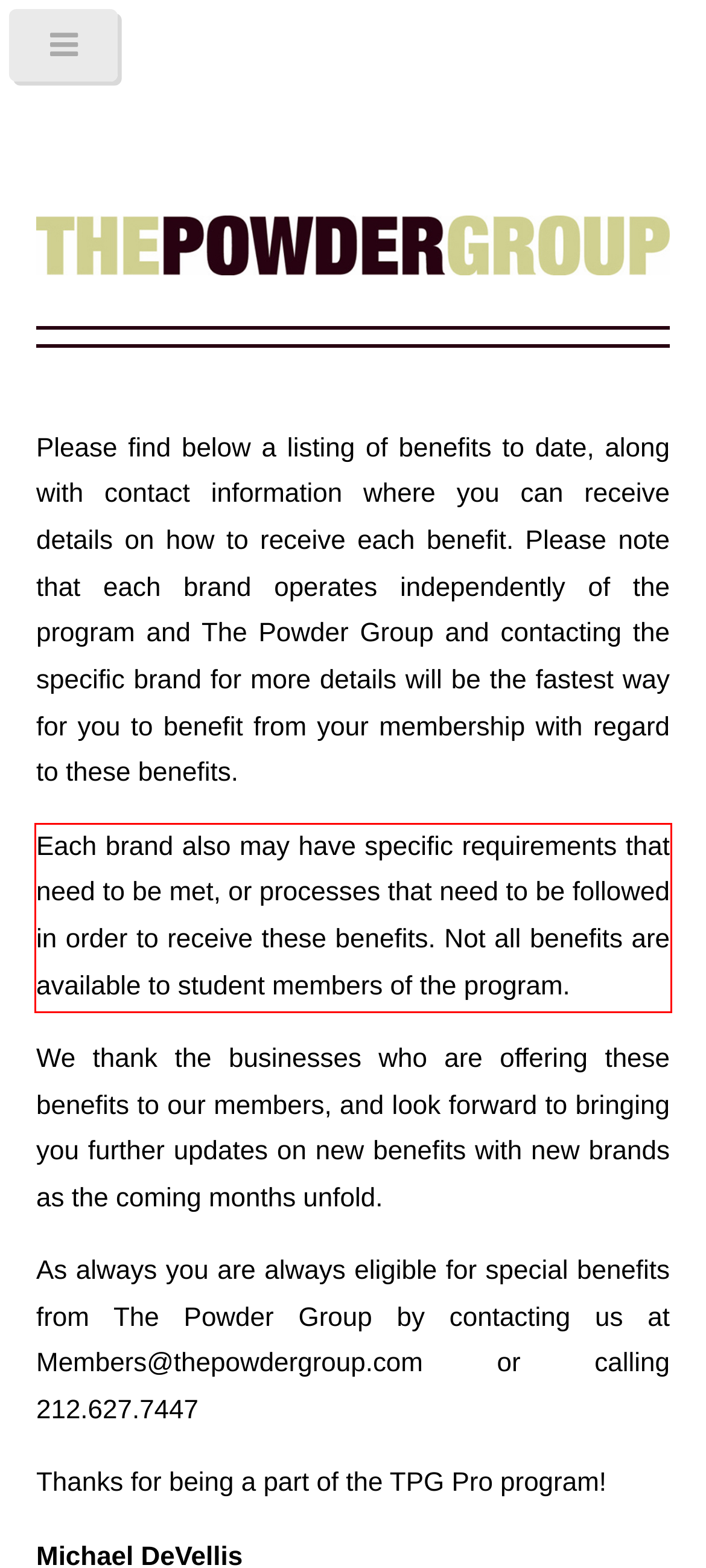Inspect the webpage screenshot that has a red bounding box and use OCR technology to read and display the text inside the red bounding box.

Each brand also may have specific requirements that need to be met, or processes that need to be followed in order to receive these benefits. Not all benefits are available to student members of the program.